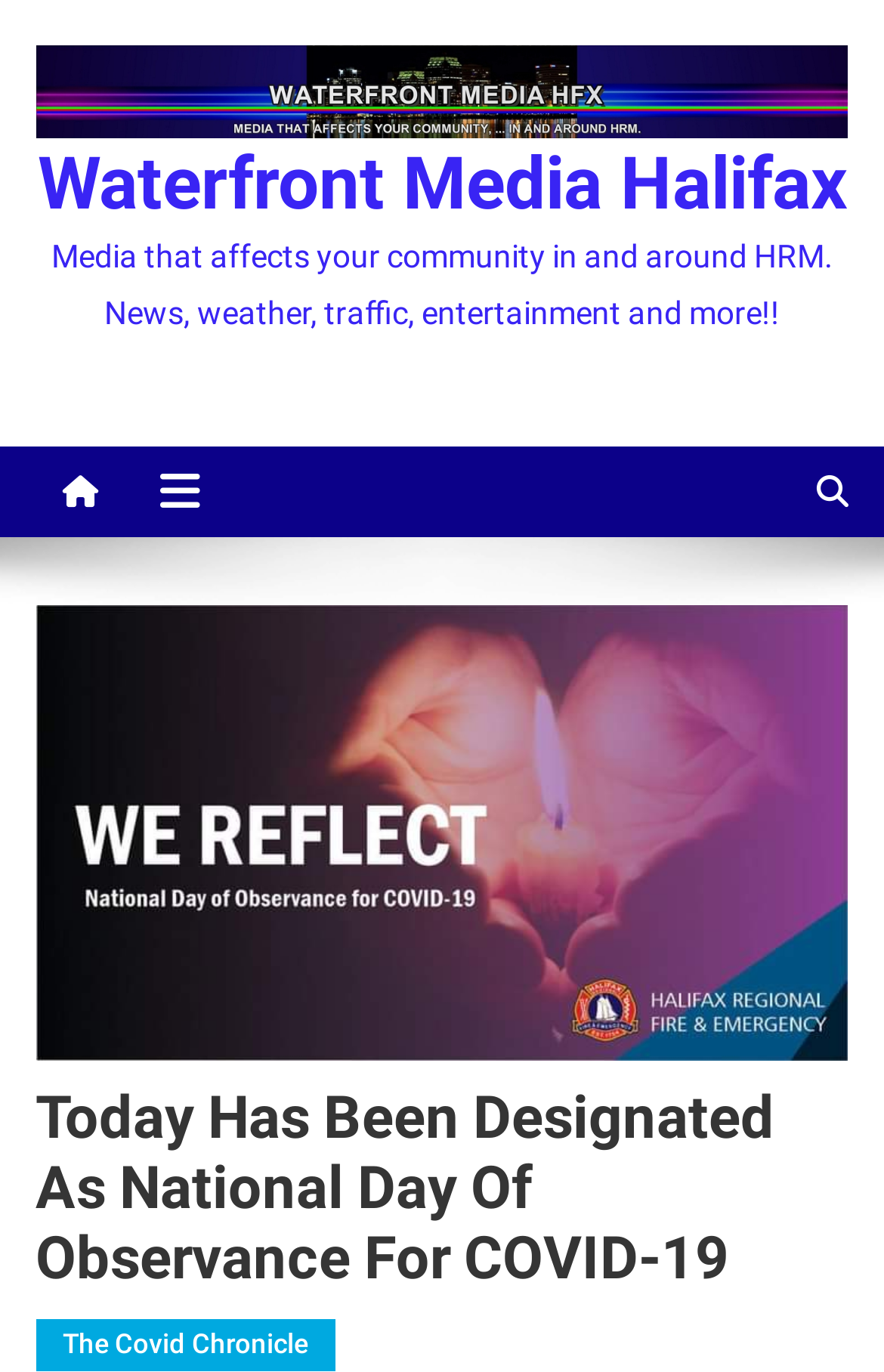Provide a brief response using a word or short phrase to this question:
What is the name of the section or column?

The Covid Chronicle